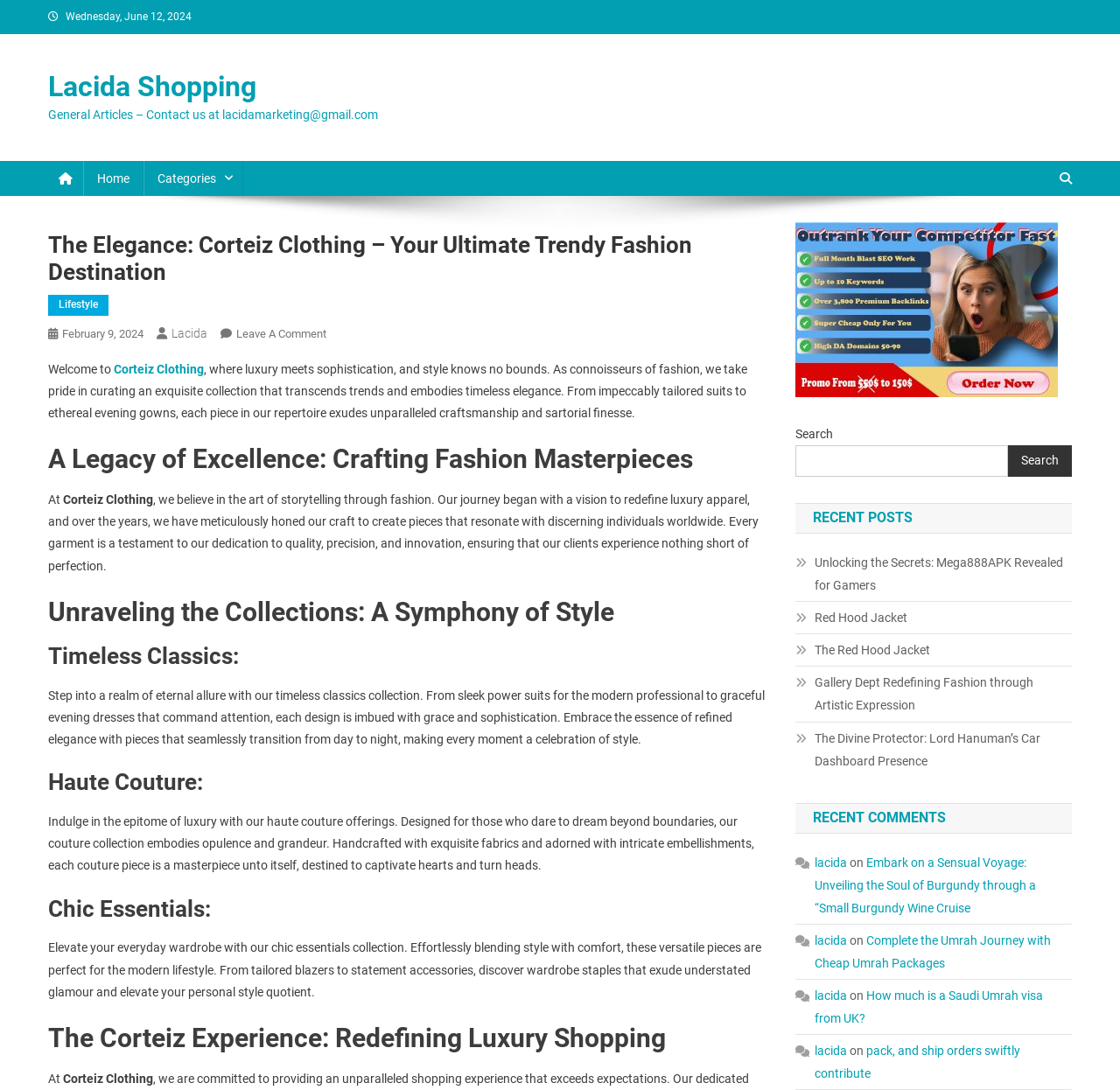Please provide a short answer using a single word or phrase for the question:
What is the purpose of the 'RECENT COMMENTS' section?

To display recent user comments